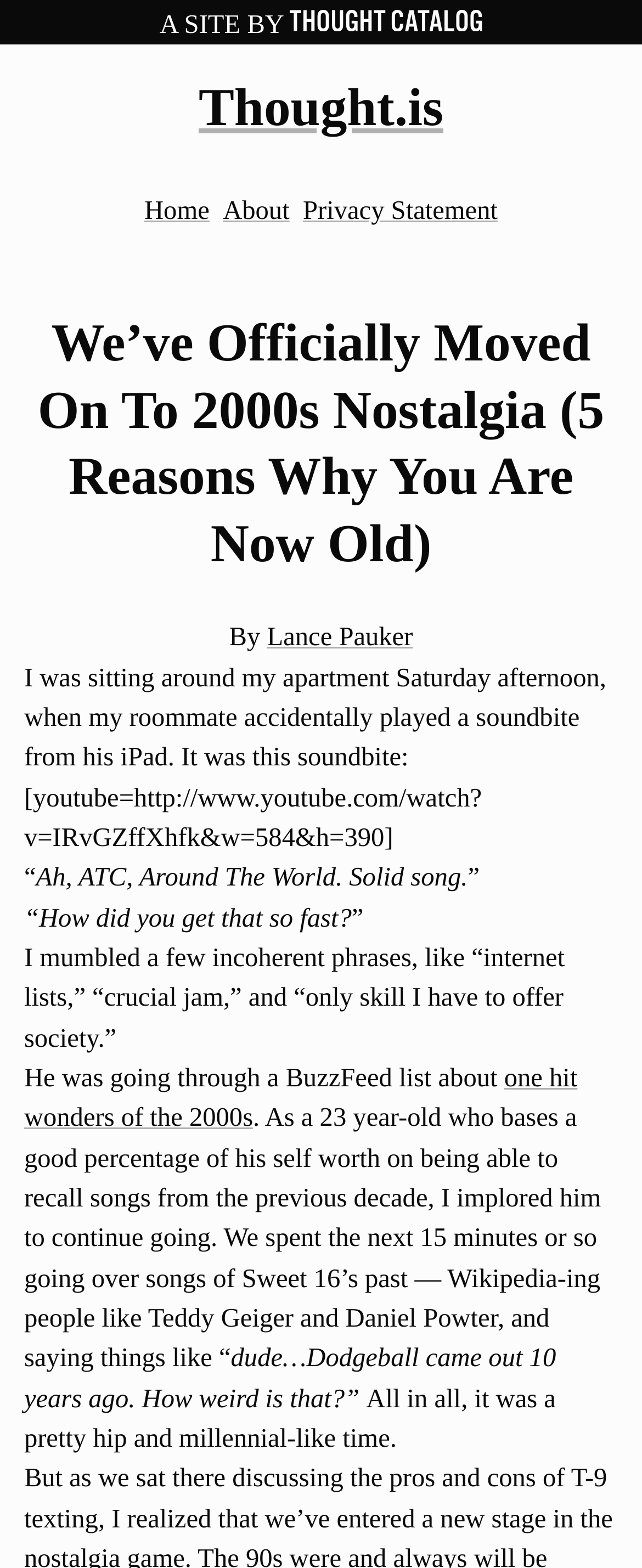From the screenshot, find the bounding box of the UI element matching this description: "Privacy Statement". Supply the bounding box coordinates in the form [left, top, right, bottom], each a float between 0 and 1.

[0.472, 0.125, 0.775, 0.144]